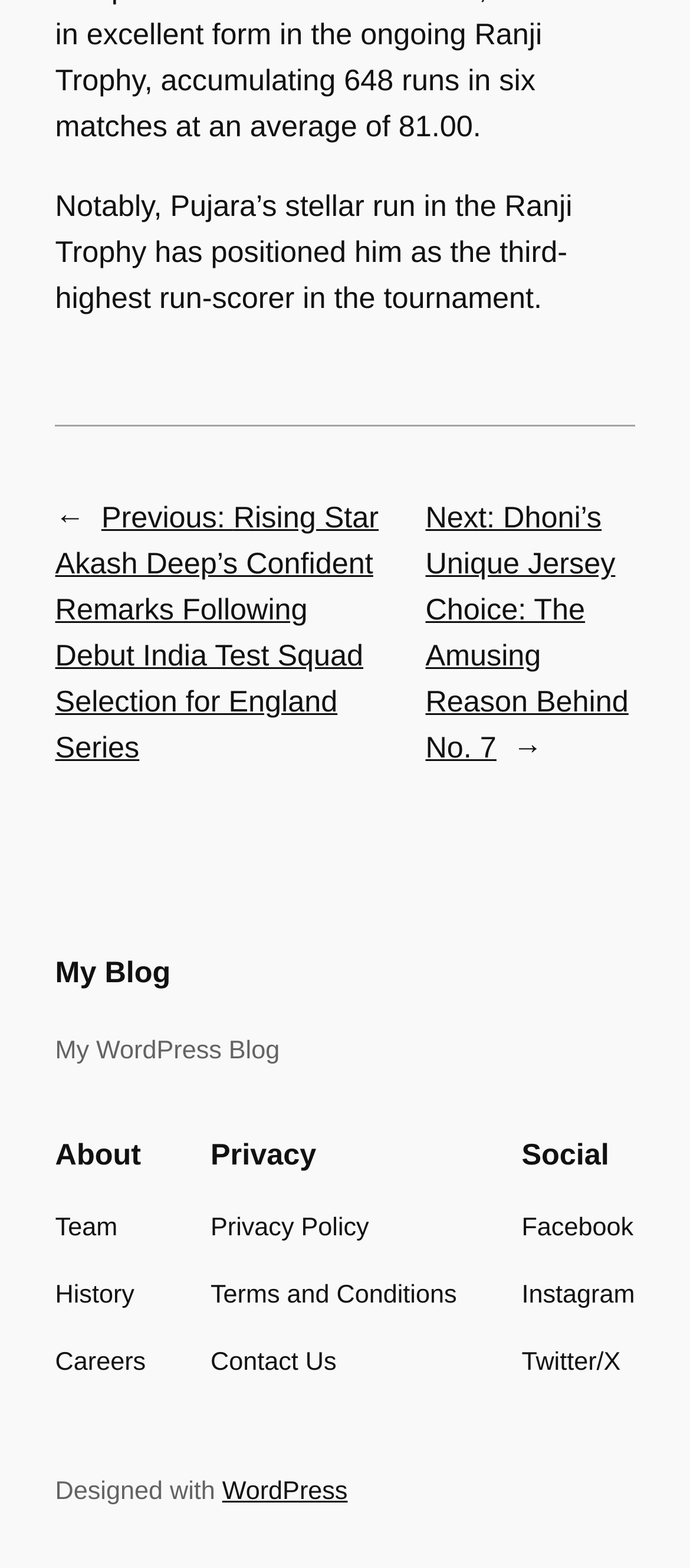Pinpoint the bounding box coordinates of the element you need to click to execute the following instruction: "visit my blog". The bounding box should be represented by four float numbers between 0 and 1, in the format [left, top, right, bottom].

[0.08, 0.61, 0.247, 0.631]